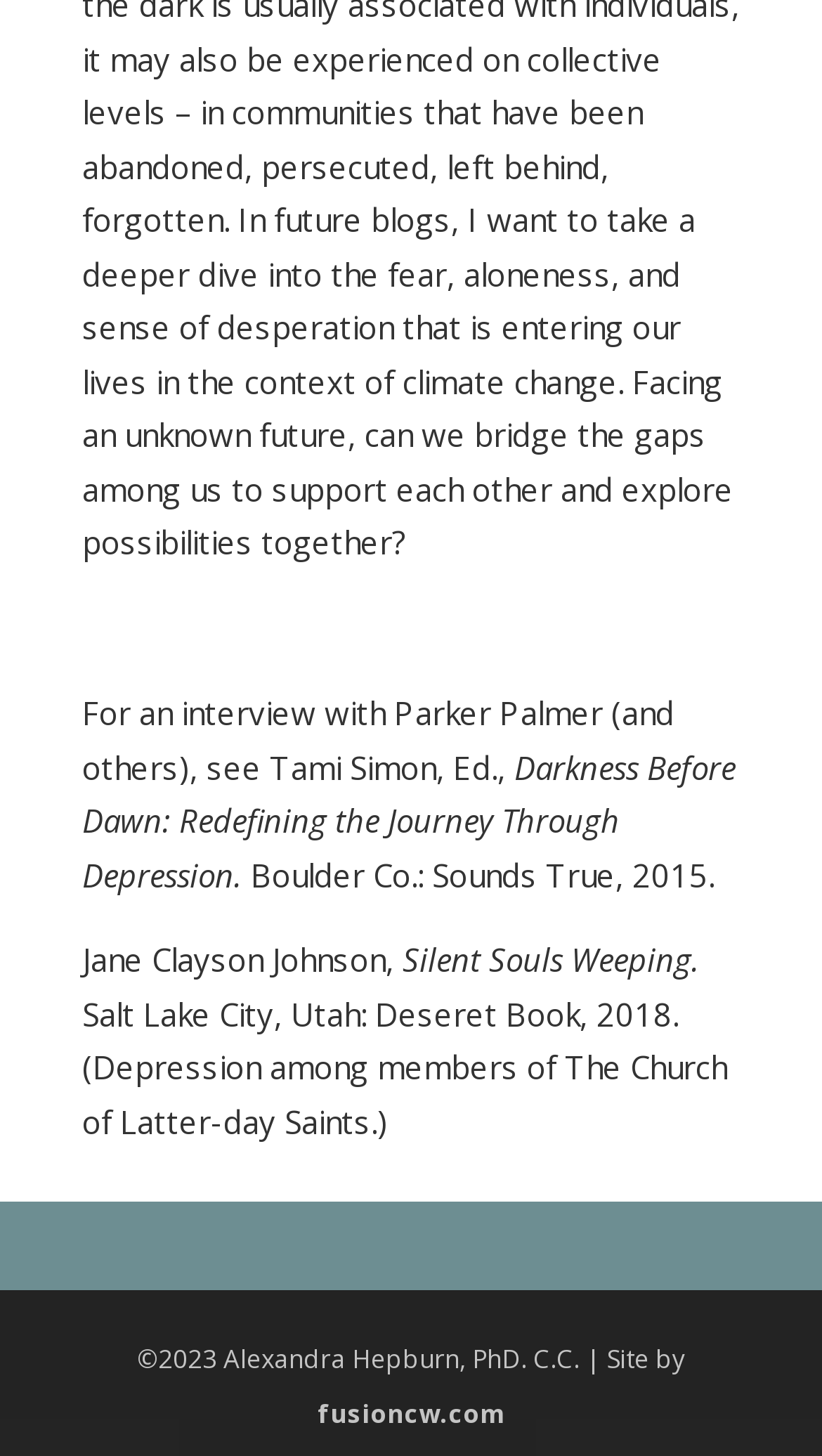What is the position of the text 'For an interview with Parker Palmer (and others), see Tami Simon, Ed.,'?
Based on the image, give a concise answer in the form of a single word or short phrase.

Above the book title